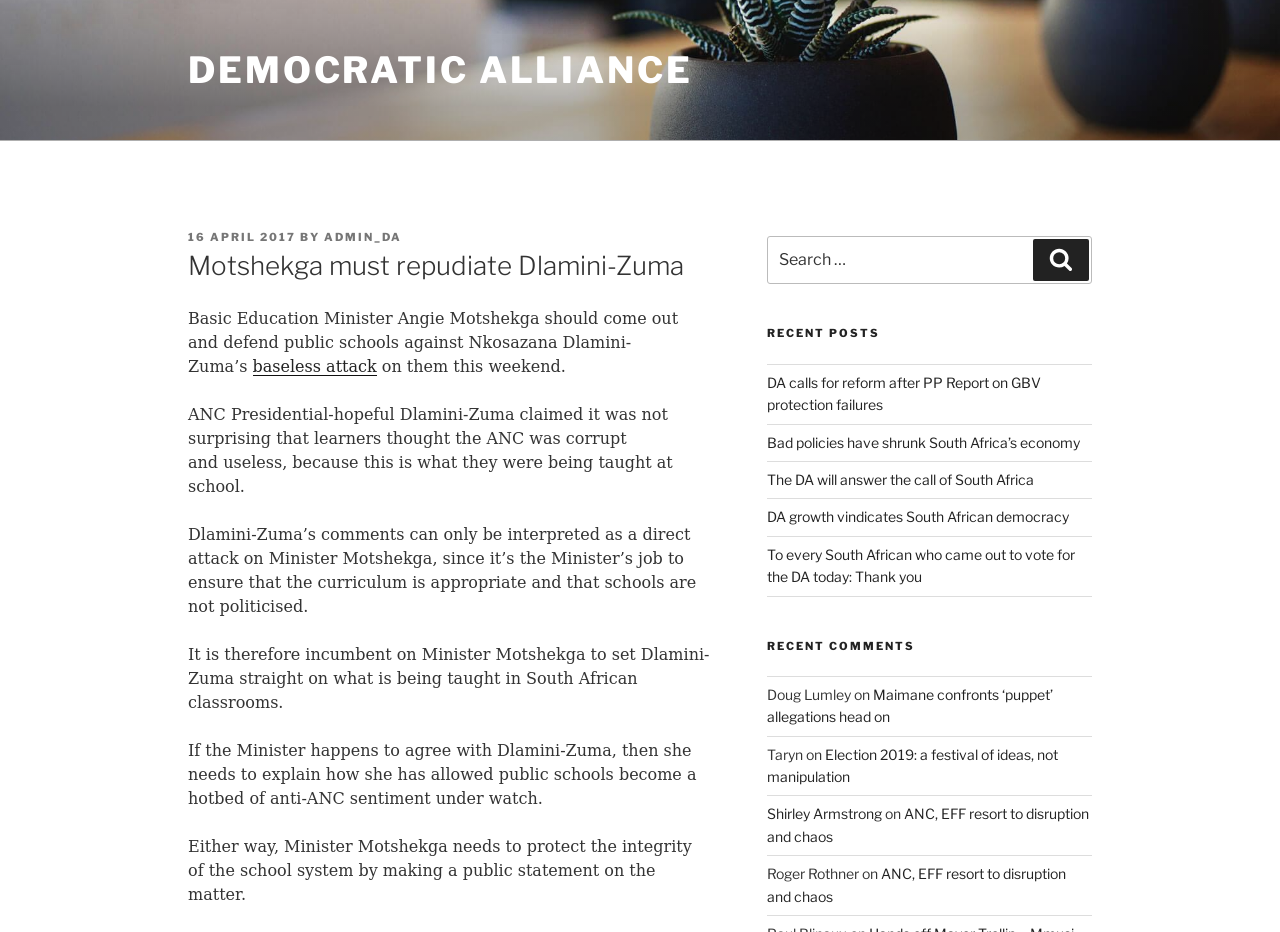Locate the bounding box coordinates of the element to click to perform the following action: 'Click on the 'DEMOCRATIC ALLIANCE' link'. The coordinates should be given as four float values between 0 and 1, in the form of [left, top, right, bottom].

[0.147, 0.052, 0.541, 0.099]